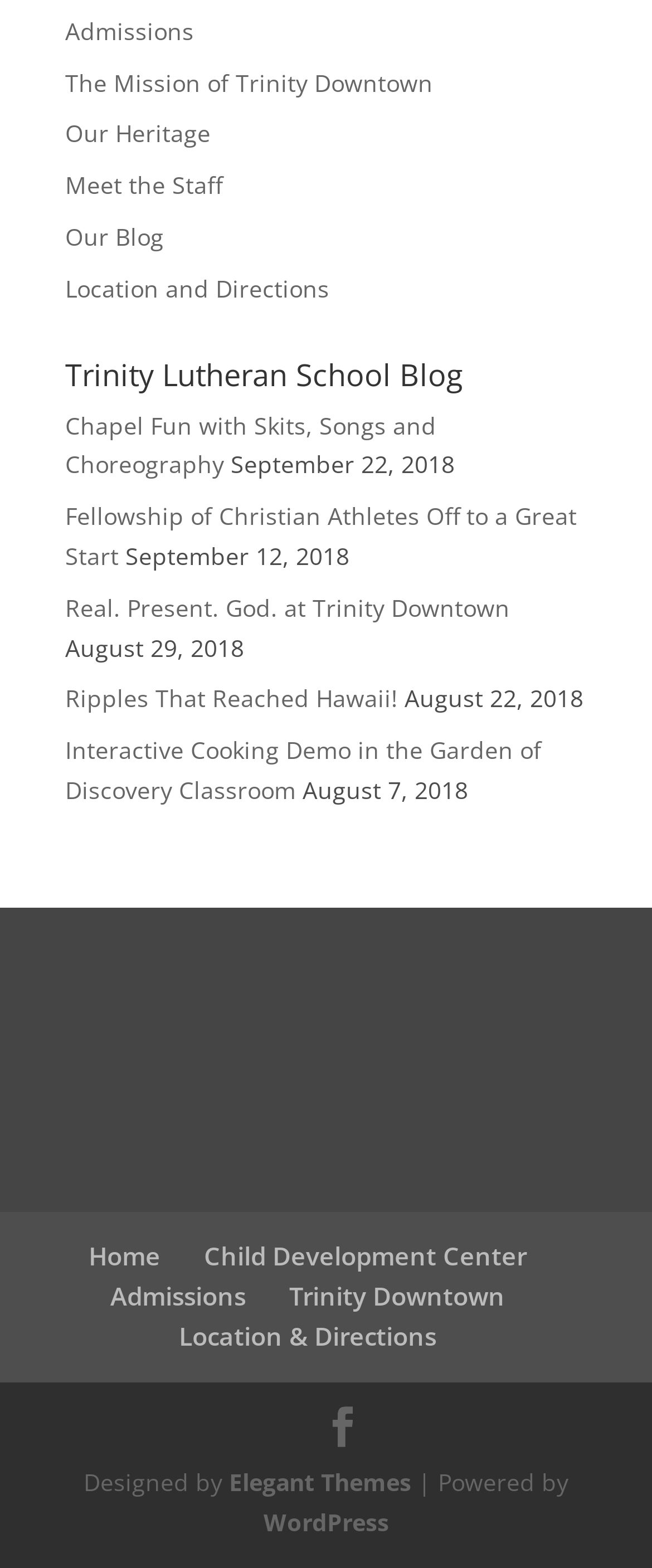Specify the bounding box coordinates for the region that must be clicked to perform the given instruction: "Contact Us".

None